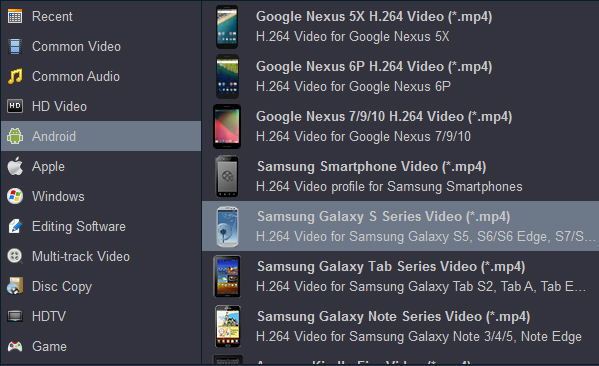What series of Samsung smartphones is compatible with the highlighted video format? Using the information from the screenshot, answer with a single word or phrase.

Galaxy S series